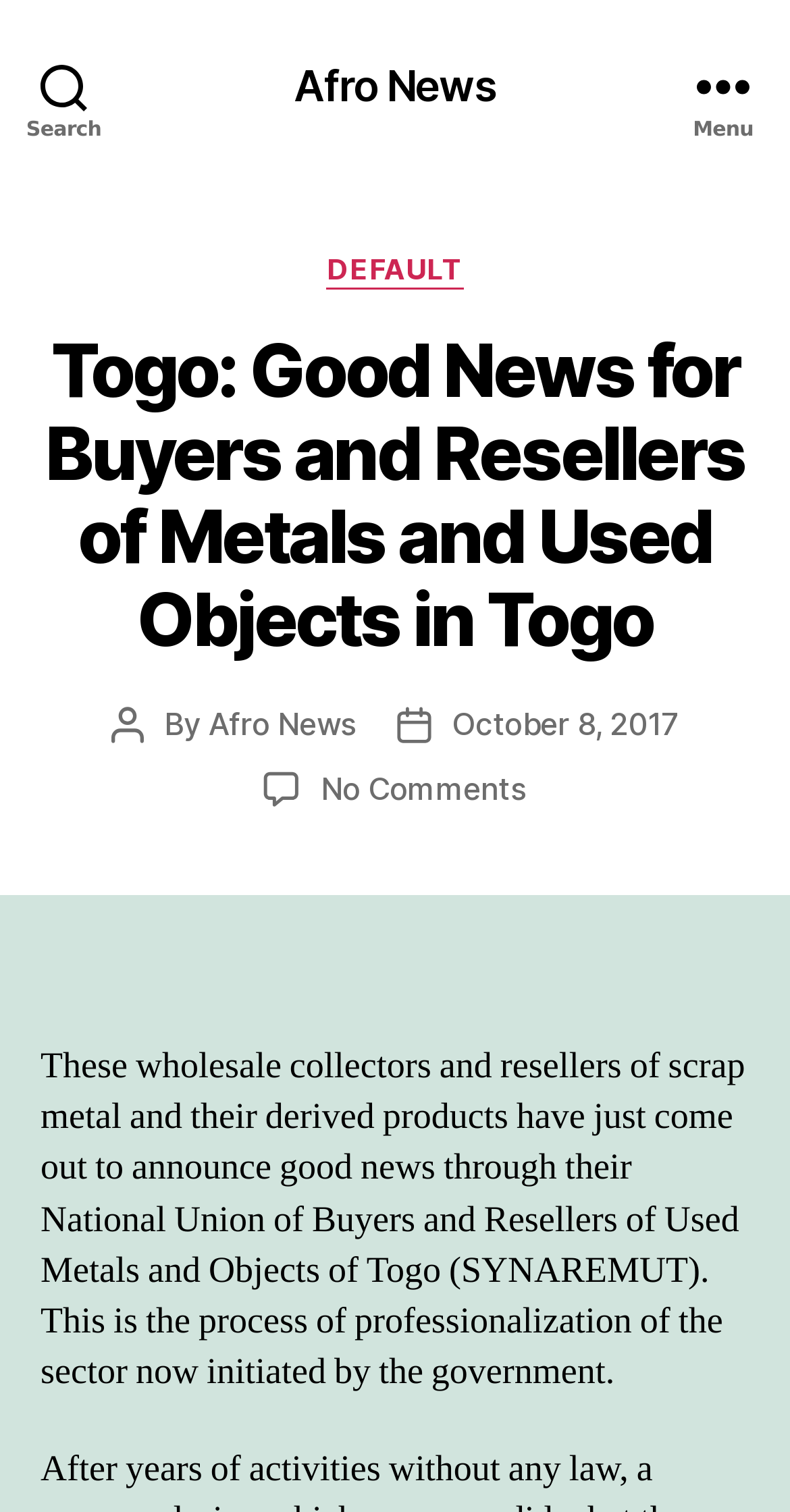Describe the webpage meticulously, covering all significant aspects.

The webpage is about an article titled "Togo: Good News for Buyers and Resellers of Metals and Used Objects in Togo" from Afro News. At the top left, there is a search button. Next to it, on the top center, is a link to Afro News. On the top right, there is a menu button.

When the menu button is expanded, a header section appears below it, taking up most of the width of the page. Within this section, there are several elements. On the top left, there is a heading with the same title as the webpage. Below it, there is a category section with a "Categories" label and a "DEFAULT" link. 

Further down, there is an author section with a "Post author" label, followed by the text "By" and a link to Afro News. Next to it, there is a "Post date" label with a link to the date "October 8, 2017". Below these sections, there is a link to a comment section with the text "No Comments on Togo: Good News for Buyers and Resellers of Metals and Used Objects in Togo".

The main content of the article is a paragraph of text that takes up most of the page's width, located below the header section. The text describes the good news announced by the National Union of Buyers and Resellers of Used Metals and Objects of Togo (SYNAREMUT) regarding the professionalization of the sector initiated by the government.